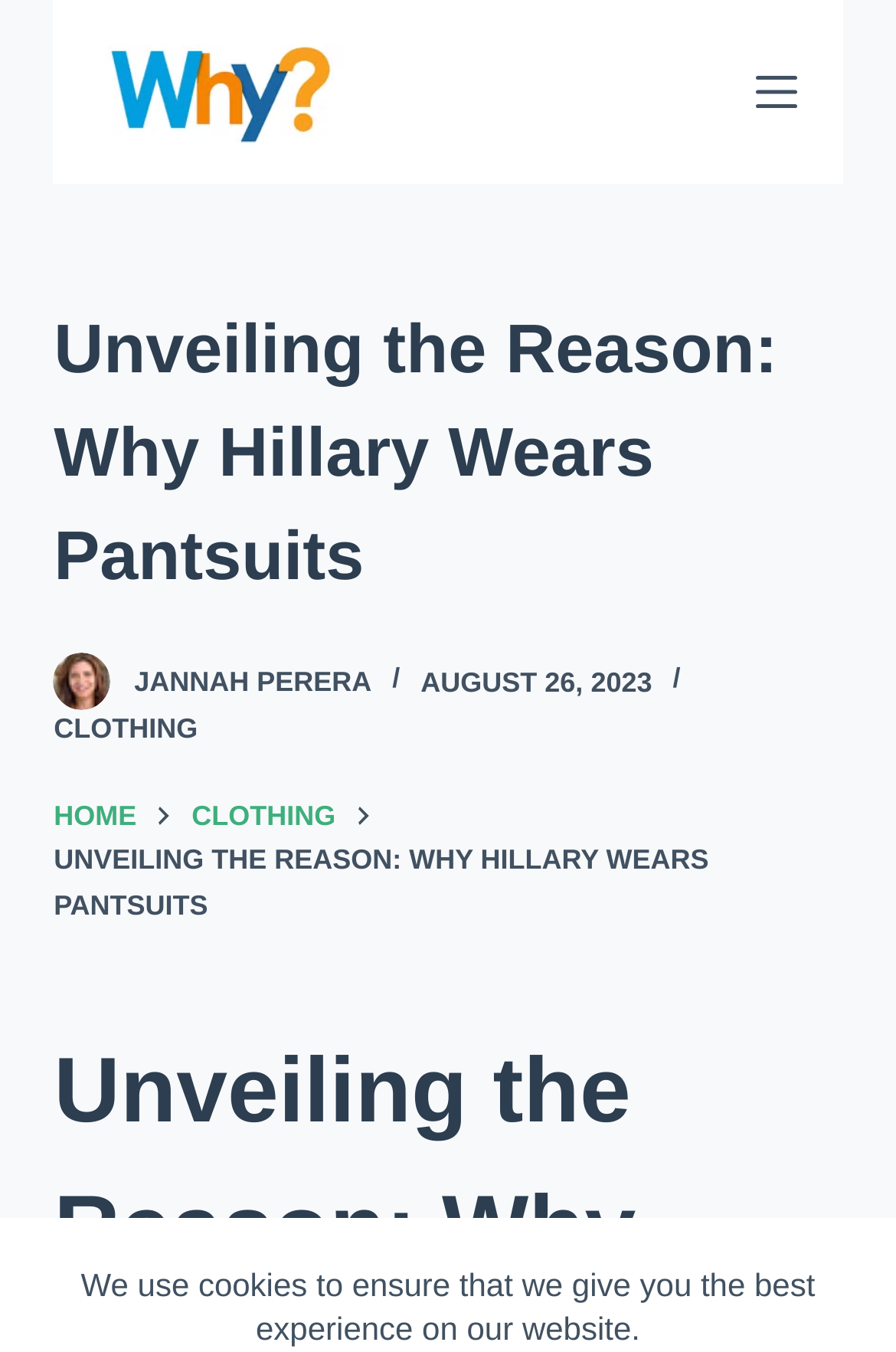Determine the bounding box coordinates of the clickable element to complete this instruction: "Go to the CLOTHING section". Provide the coordinates in the format of four float numbers between 0 and 1, [left, top, right, bottom].

[0.06, 0.527, 0.221, 0.551]